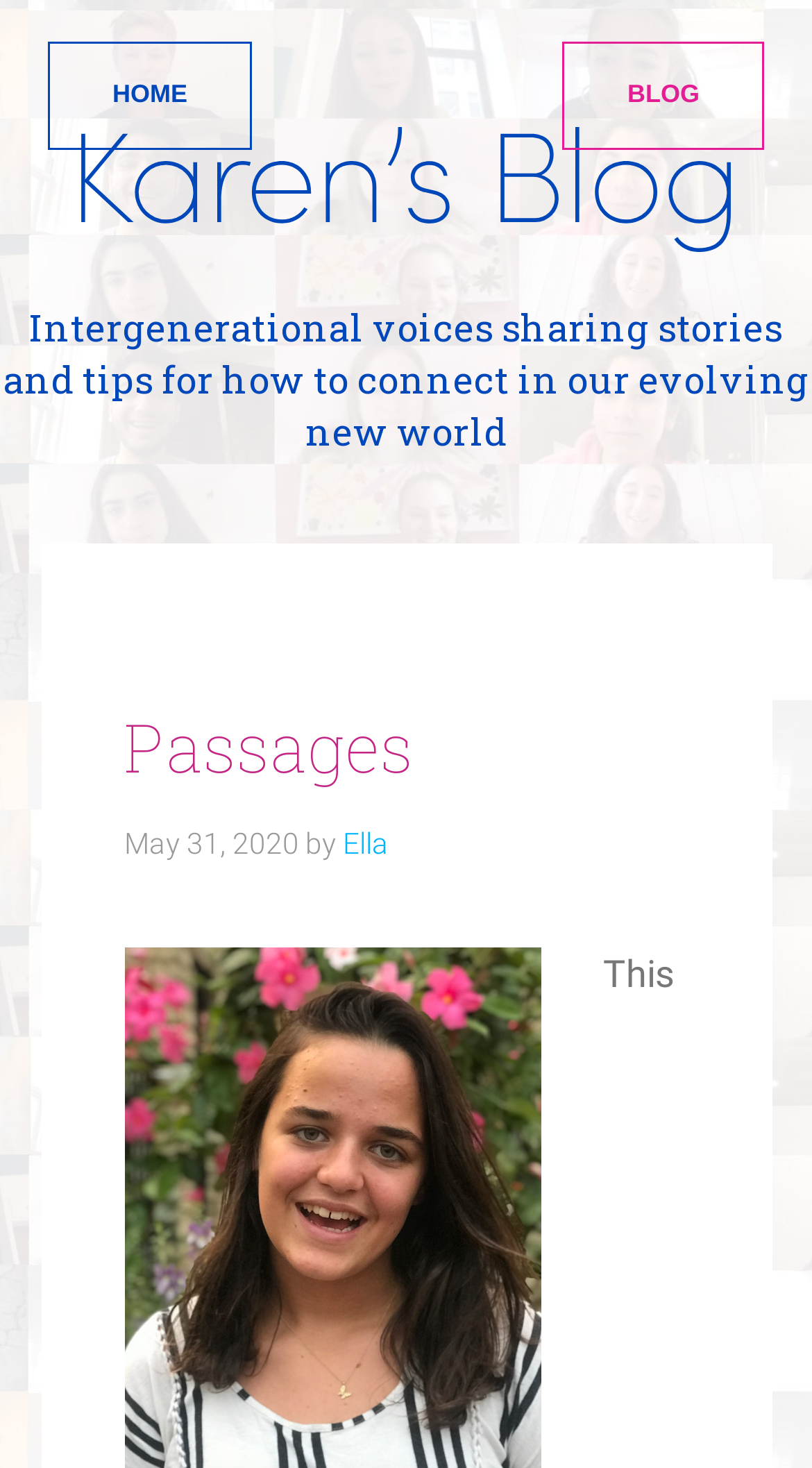Use one word or a short phrase to answer the question provided: 
What is the purpose of the image on the webpage?

Decoration